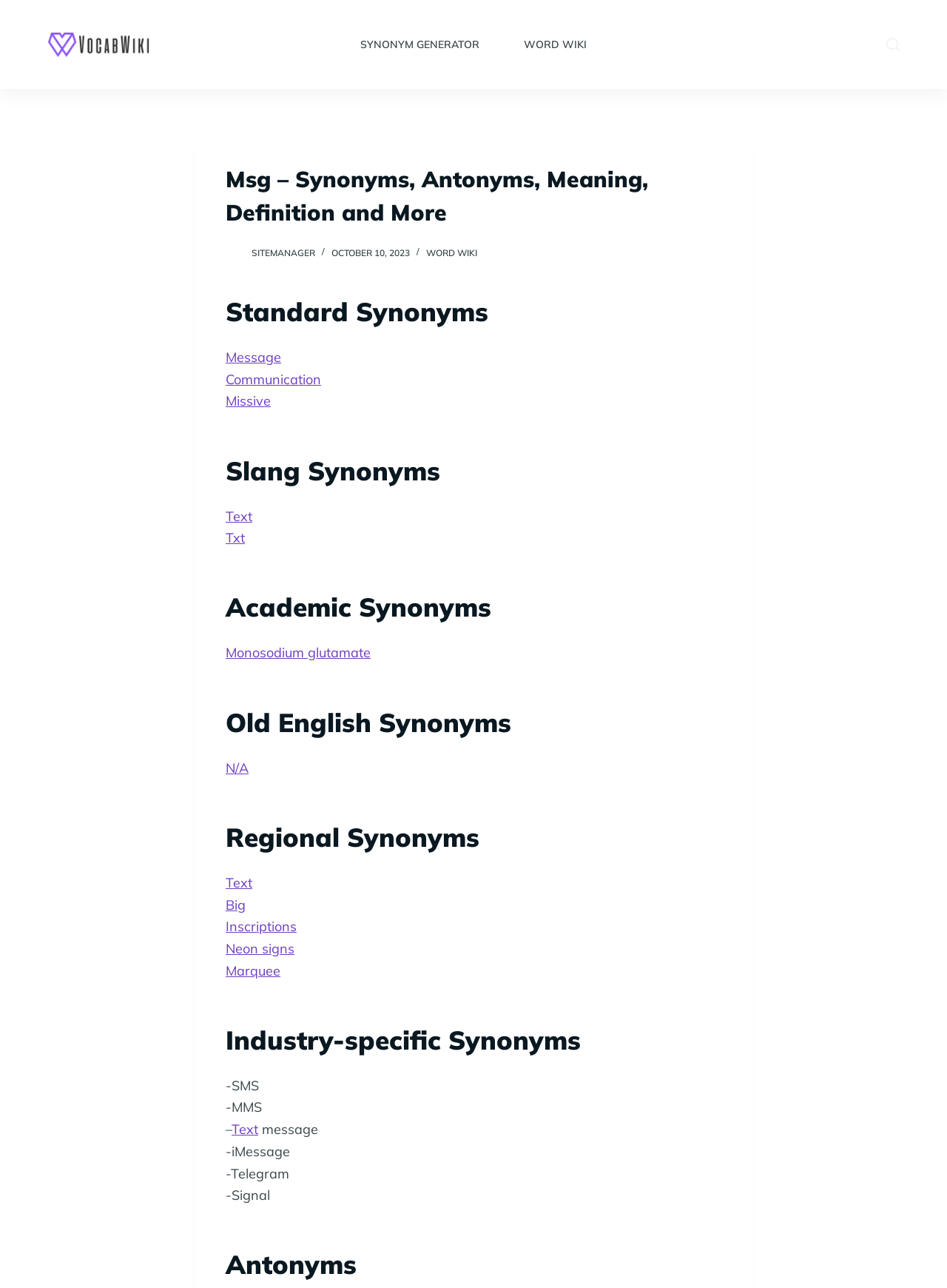Pinpoint the bounding box coordinates of the area that must be clicked to complete this instruction: "Click on the VocabWiki Logo".

[0.05, 0.024, 0.159, 0.045]